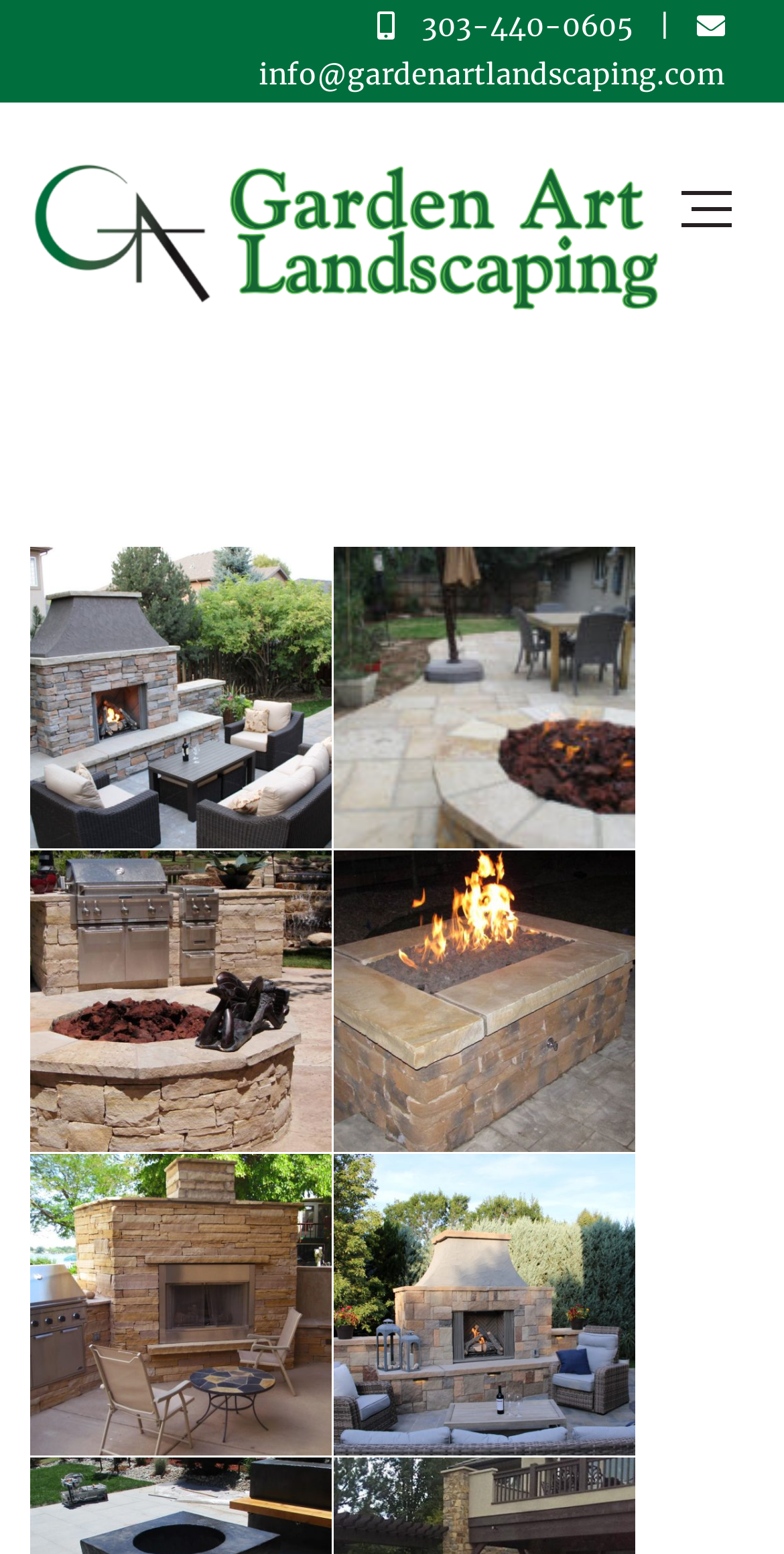Generate a detailed explanation of the webpage's features and information.

This webpage is about fire pits and fireplaces, specifically highlighting the rectangular fire pit as a suitable option for areas where a circular fire pit cannot fit. 

At the top of the page, there is a phone number "303-440-0605" and an email address "info@gardenartlandscaping.com" on the left side, and a company name "Garden Art Landscaping" with its logo on the right side. 

Below the company name, there is a button on the right side. On the left side, there are six identical links arranged vertically, each containing an image. These links are divided into two columns, with three links on the left and three on the right. 

At the very bottom of the page, there is a "TOP" link, which is likely an anchor link to jump to the top of the page.